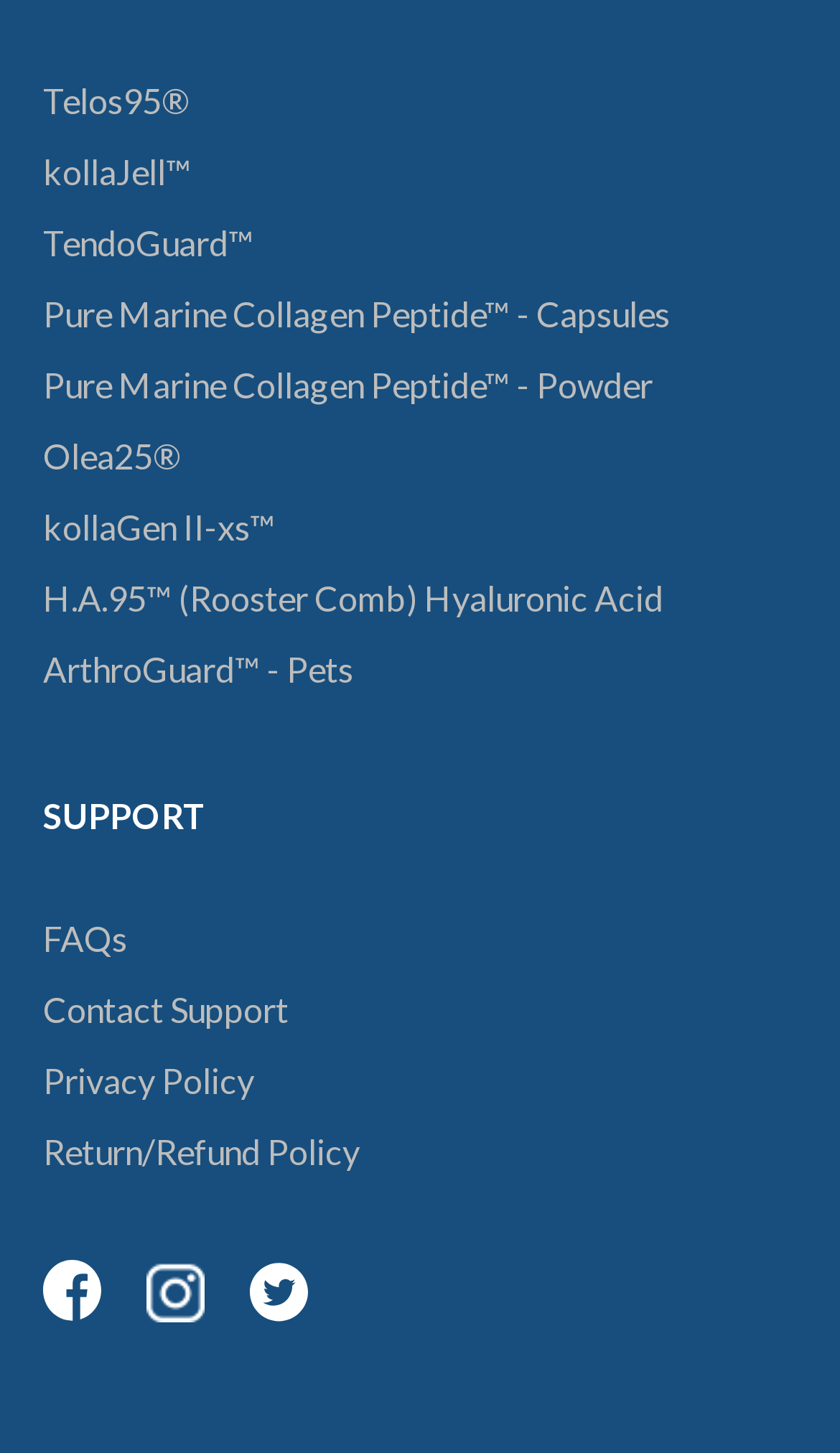What is the first product listed?
Provide a detailed and well-explained answer to the question.

The first product listed is Telos95, which is a link element located at the top of the webpage with a bounding box of [0.051, 0.045, 0.949, 0.094].